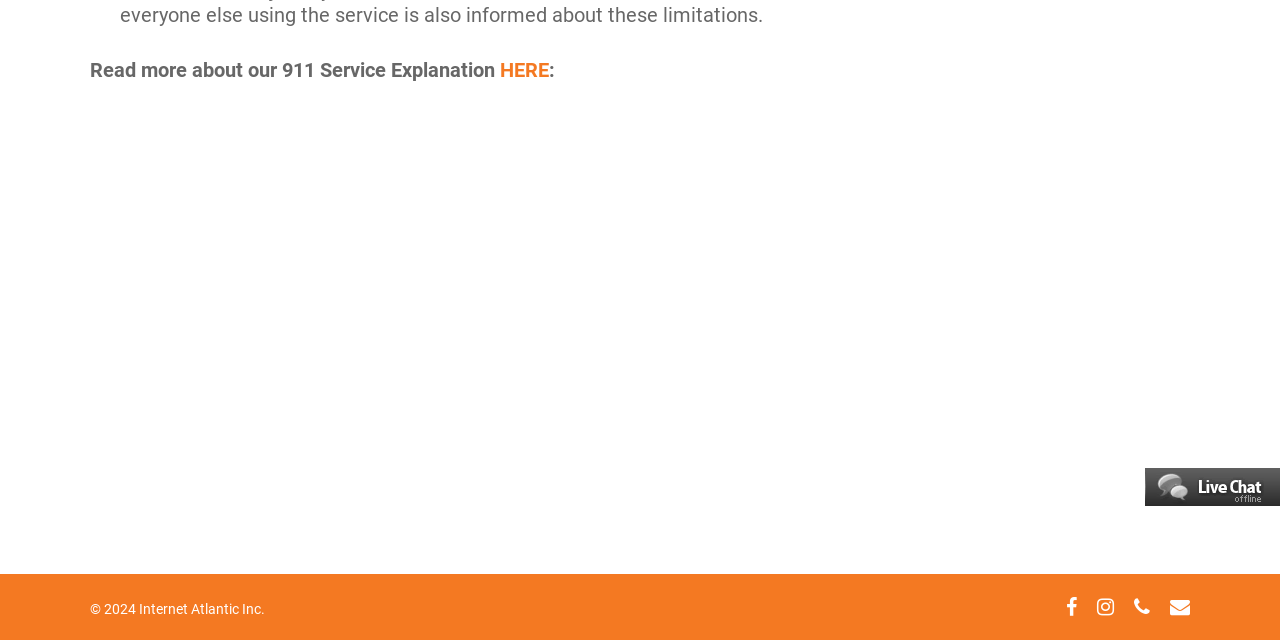Given the description of the UI element: "alt="Click here to chat"", predict the bounding box coordinates in the form of [left, top, right, bottom], with each value being a float between 0 and 1.

[0.895, 0.731, 1.0, 0.791]